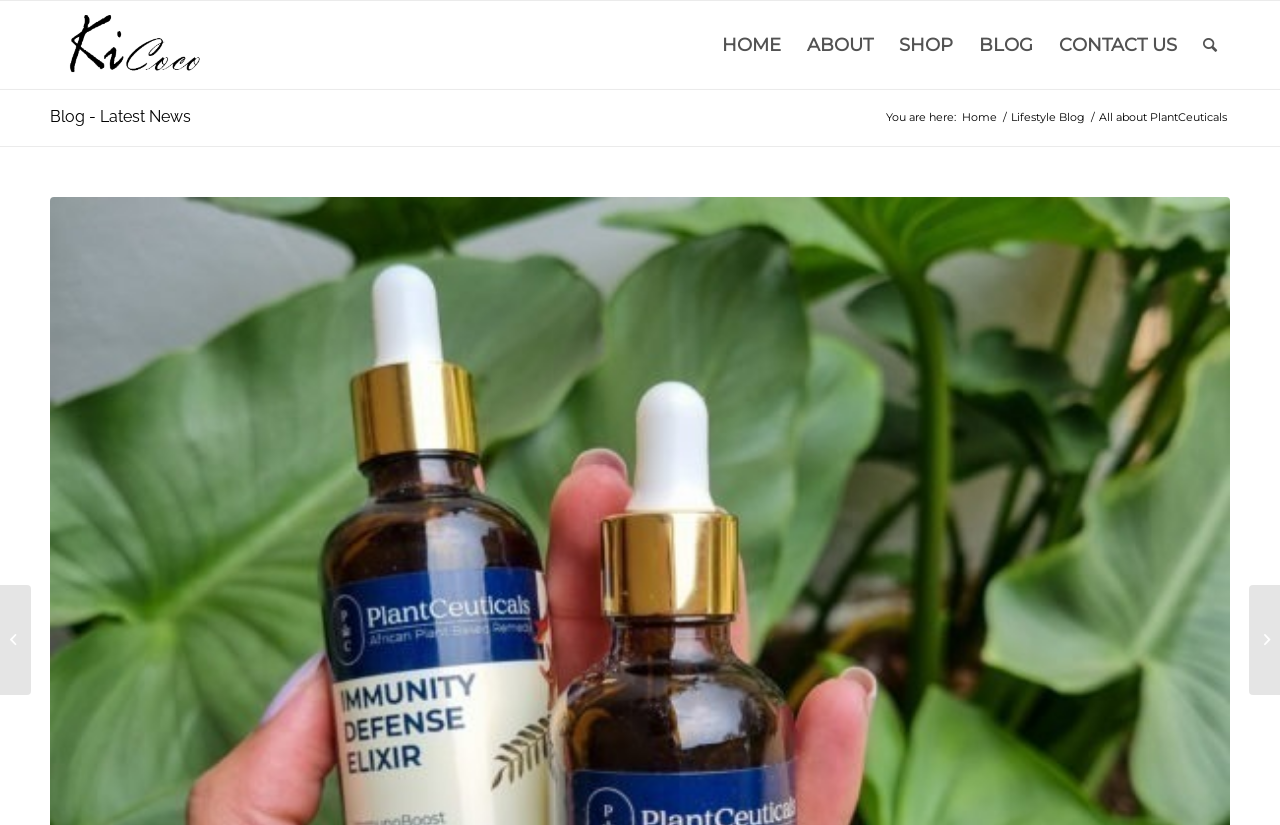Find the primary header on the webpage and provide its text.

All about PlantCeuticals